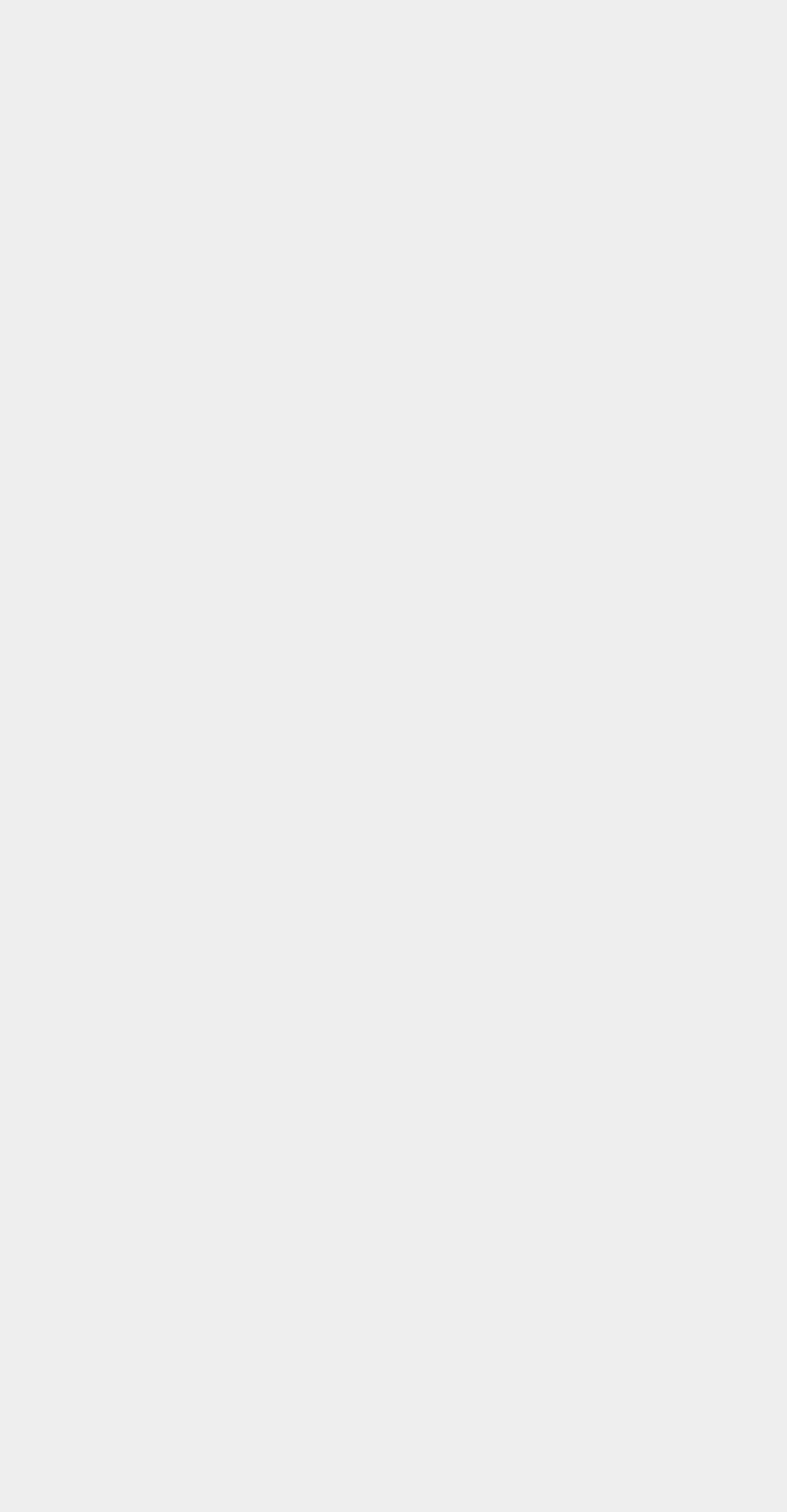Using the information shown in the image, answer the question with as much detail as possible: What category does the third article belong to?

The third article has a link 'FOOD' at the bottom, which indicates that the third article belongs to the 'FOOD' category.